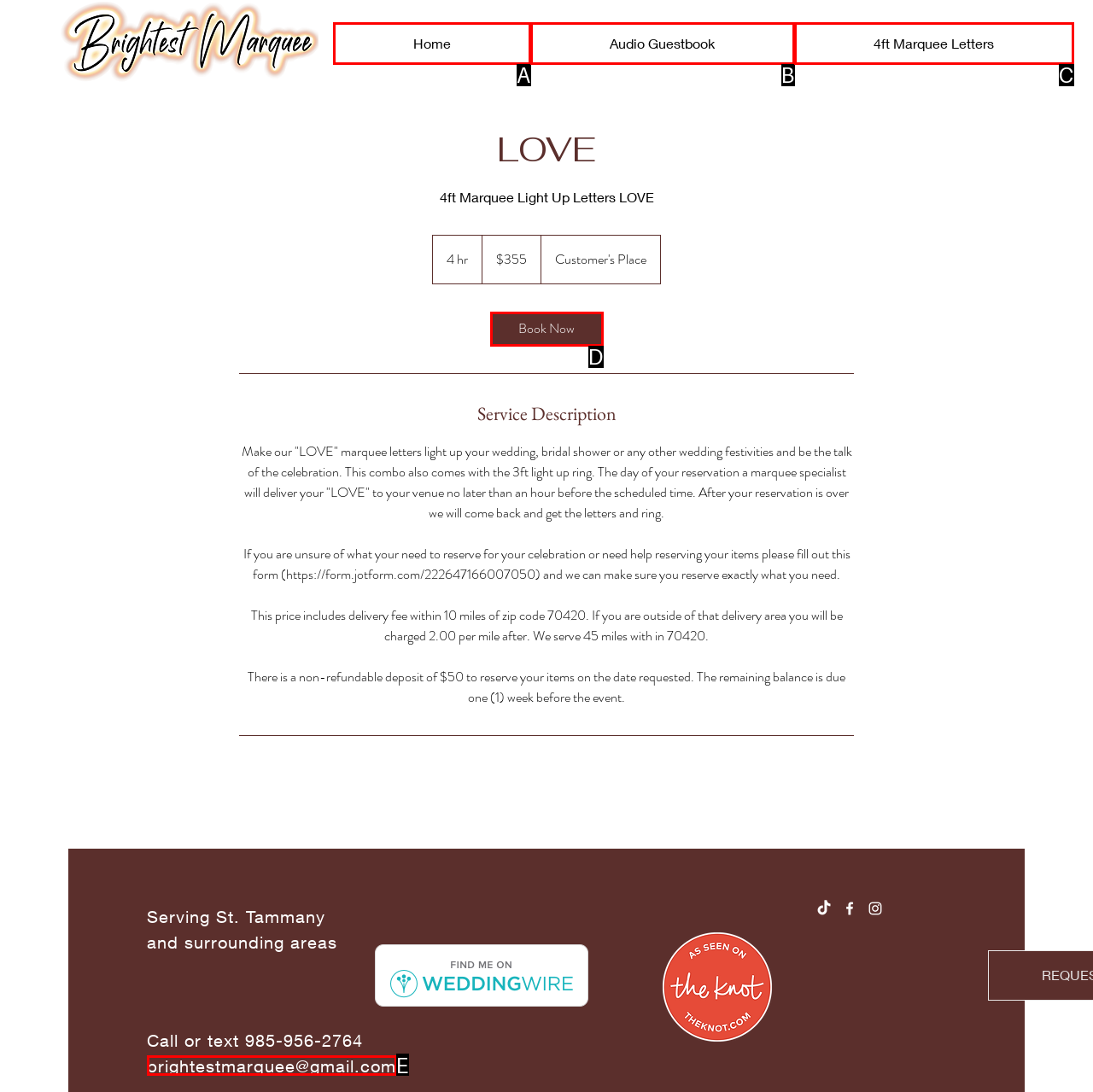From the choices given, find the HTML element that matches this description: Book Now. Answer with the letter of the selected option directly.

D